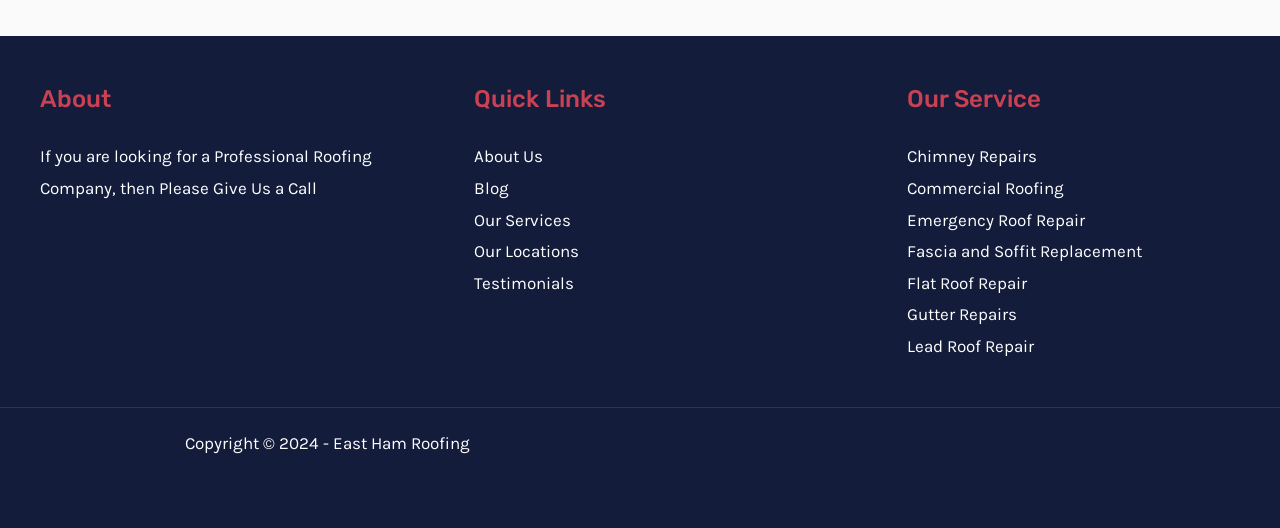Give a one-word or one-phrase response to the question: 
What is the name of the company?

East Ham Roofing